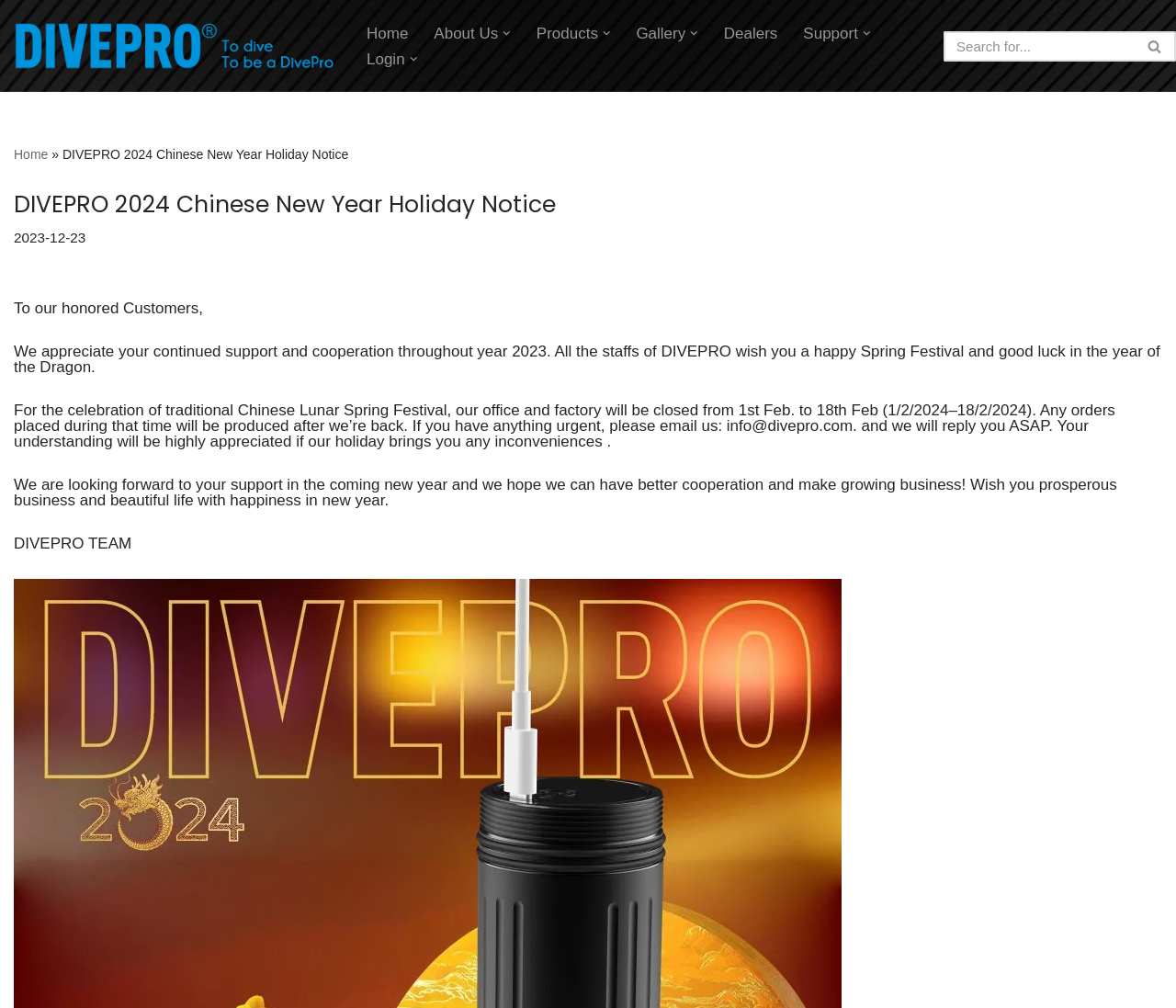What is the email address for urgent matters?
Please give a detailed and thorough answer to the question, covering all relevant points.

I found the email address by reading the holiday notice, which provides the email address for customers to contact them in case of urgent matters during the office closure.